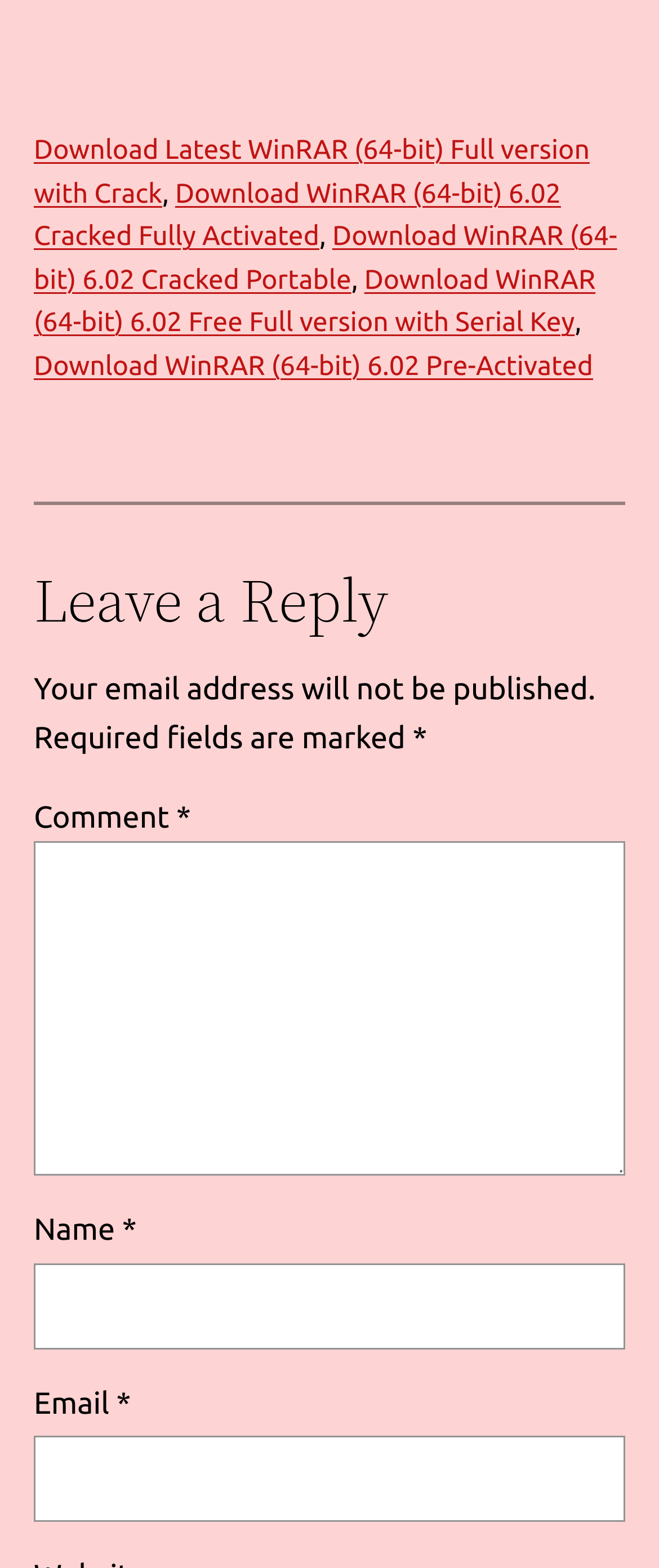Could you locate the bounding box coordinates for the section that should be clicked to accomplish this task: "Click on Business category".

None